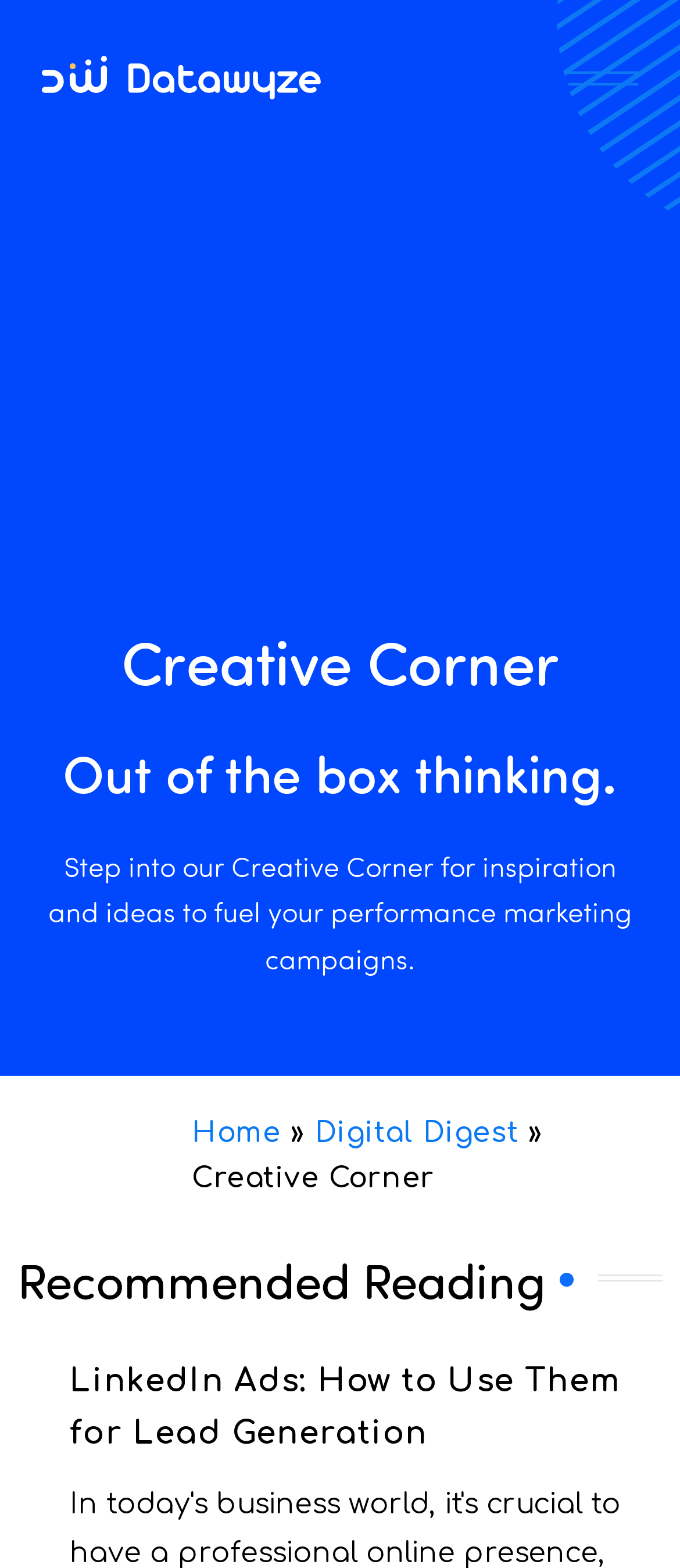Answer the following inquiry with a single word or phrase:
What is the topic of the recommended reading?

LinkedIn Ads